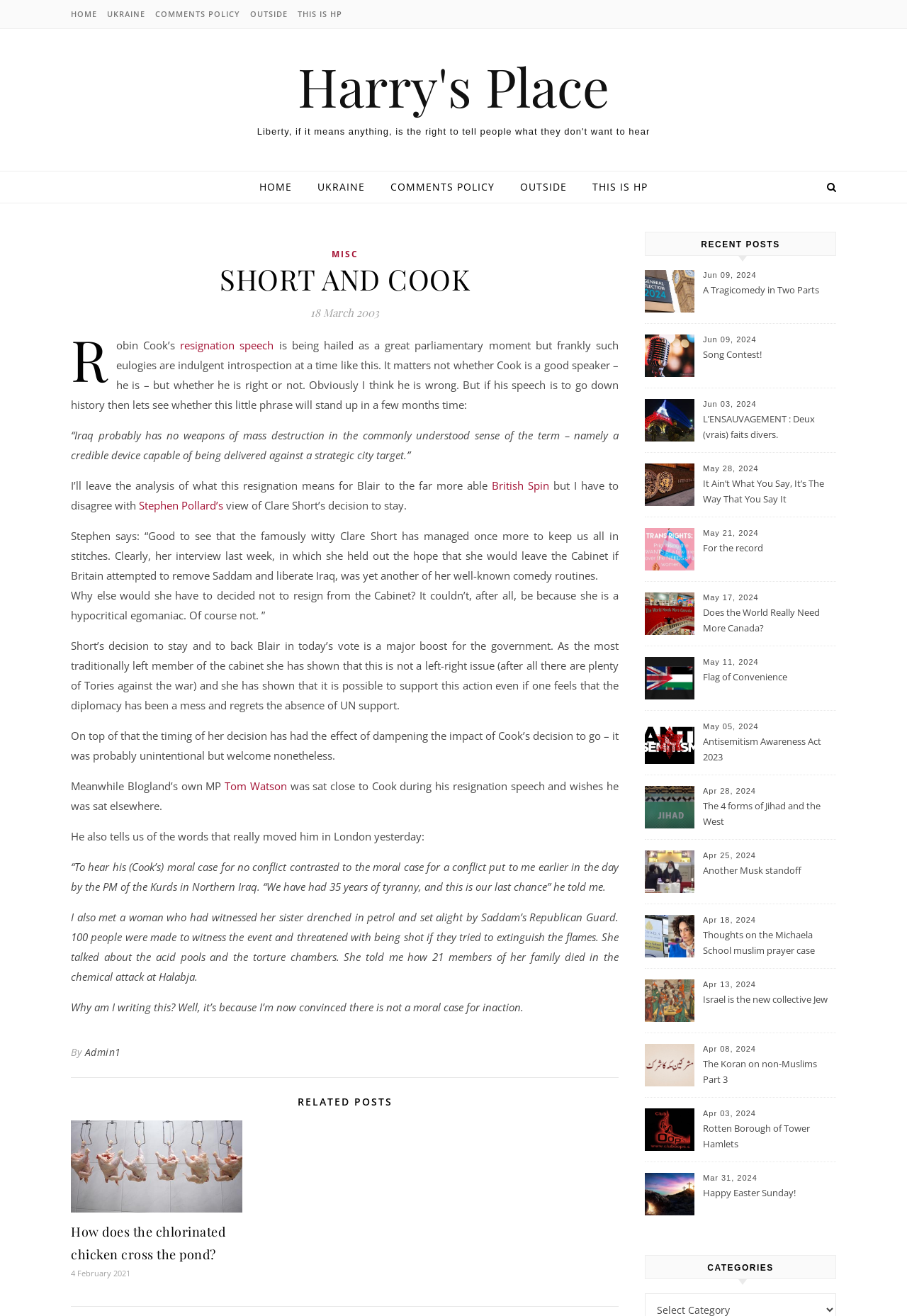Please specify the bounding box coordinates in the format (top-left x, top-left y, bottom-right x, bottom-right y), with values ranging from 0 to 1. Identify the bounding box for the UI component described as follows: vardenafil for women

None